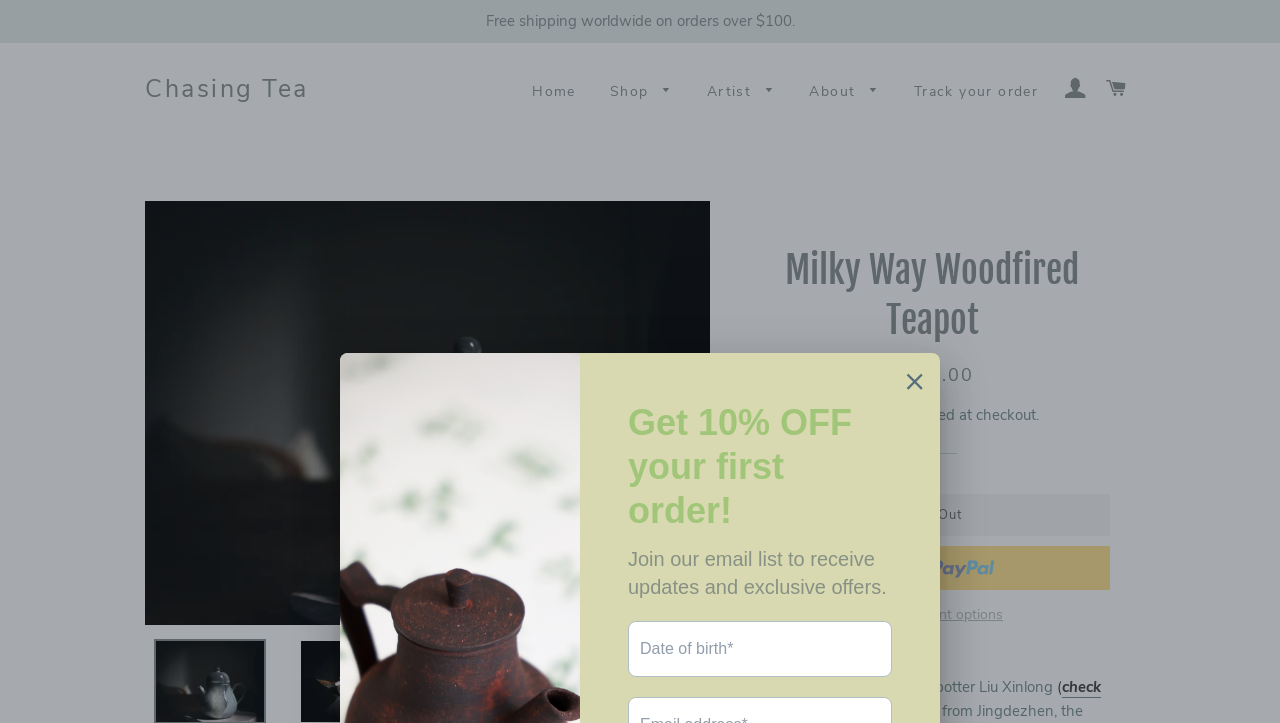Create an elaborate caption for the webpage.

This webpage is about a product called "Milky Way Woodfired Teapot" from Chasing Tea. At the top of the page, there is a link to free shipping worldwide on orders over $100. Below that, there is a navigation menu with links to "Home", "Shop", "Artist", "About", and more. The "Shop" menu has sub-links to different categories like "Teaware", "Teapot", "Gaiwan", and others. The "Artist" menu has sub-links to different artists like "Bian", "Dilu", "Mupu", and "Liu Xinglong".

On the left side of the page, there is a large image of the Milky Way Woodfired Teapot. Above the image, there is a heading with the product name. Below the image, there is a section with shipping information, including a link to "Shipping" and a note that the shipping cost will be calculated at checkout.

Below the shipping section, there is a separator line, followed by a section with buttons to buy the product. The buttons include "Sold Out", "Buy now with PayPal", and "More payment options". The "Buy now with PayPal" button has a small PayPal logo image next to it.

At the bottom of the page, there is a paragraph of text that describes the product, stating that it is made by the potter Liu Xinlong from Jingdezhen, China. The text also includes a link to more information about Liu Xinlong.